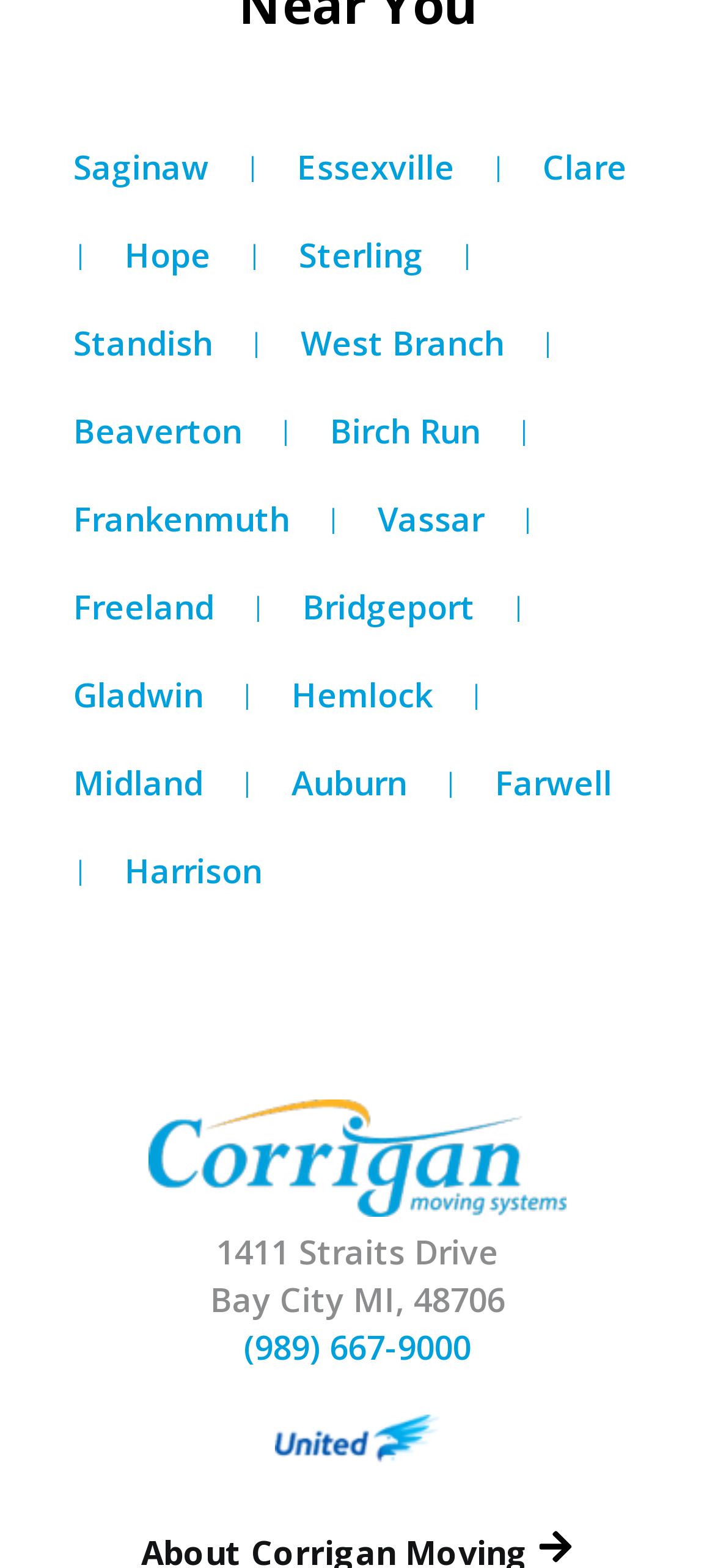Determine the bounding box coordinates for the area you should click to complete the following instruction: "Click on Saginaw".

[0.103, 0.092, 0.292, 0.12]